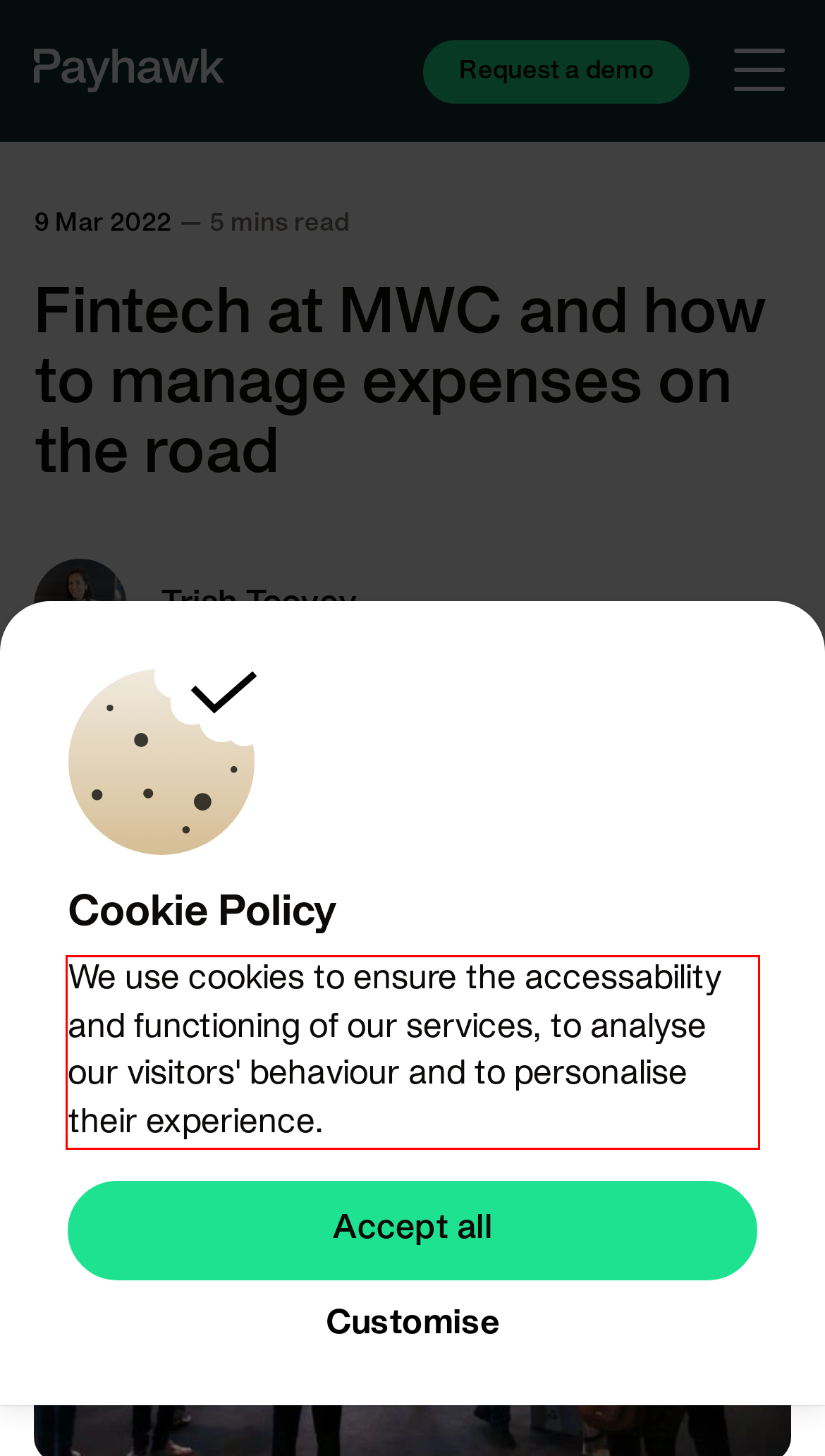Identify and extract the text within the red rectangle in the screenshot of the webpage.

We use cookies to ensure the accessability and functioning of our services, to analyse our visitors' behaviour and to personalise their experience.